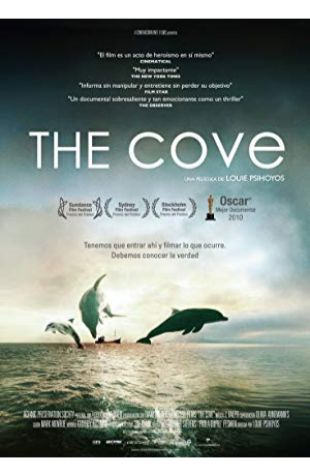Elaborate on the various elements present in the image.

The image is a movie poster for "The Cove," directed by Louie Psihoyos. The poster features a serene but poignant depiction of dolphins in the water, with a small boat navigating through the ocean. Above the main title, "THE COVE," there are several testimonial quotes praising the documentary, emphasizing its powerful message about animal rights and conservation. Notably, the film is recognized with an Oscar award for Best Documentary in 2010, highlighted on the poster. A caption at the bottom reads, "Tenemos que entrar allí y filmar lo que ocurre. Debemos conocer la verdad," which translates to "We must enter there and film what happens. We must know the truth." This artwork encapsulates the film's urgent call to action regarding the protection of marine life and the exposure of hidden abuses.